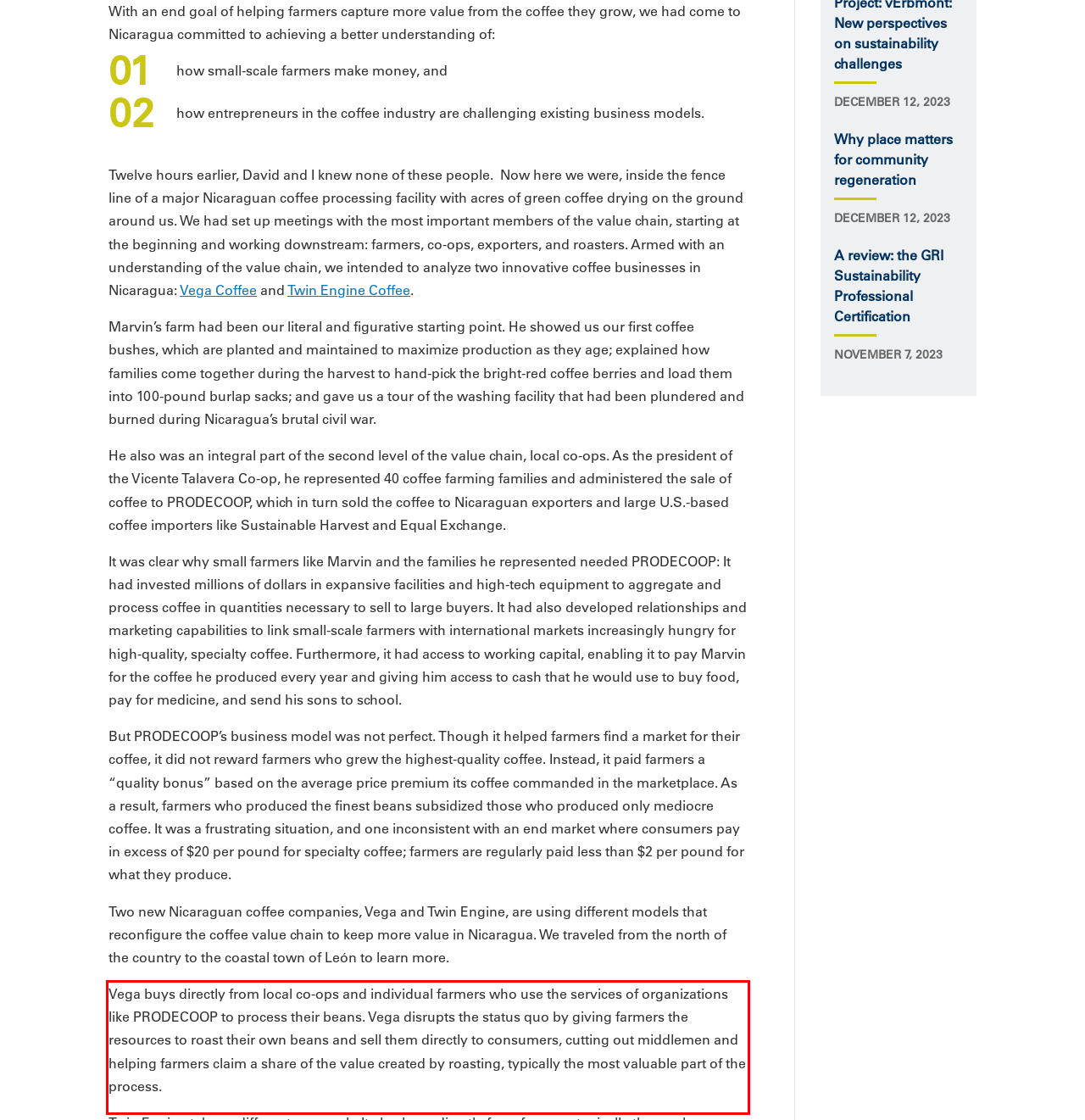Review the screenshot of the webpage and recognize the text inside the red rectangle bounding box. Provide the extracted text content.

Vega buys directly from local co-ops and individual farmers who use the services of organizations like PRODECOOP to process their beans. Vega disrupts the status quo by giving farmers the resources to roast their own beans and sell them directly to consumers, cutting out middlemen and helping farmers claim a share of the value created by roasting, typically the most valuable part of the process.